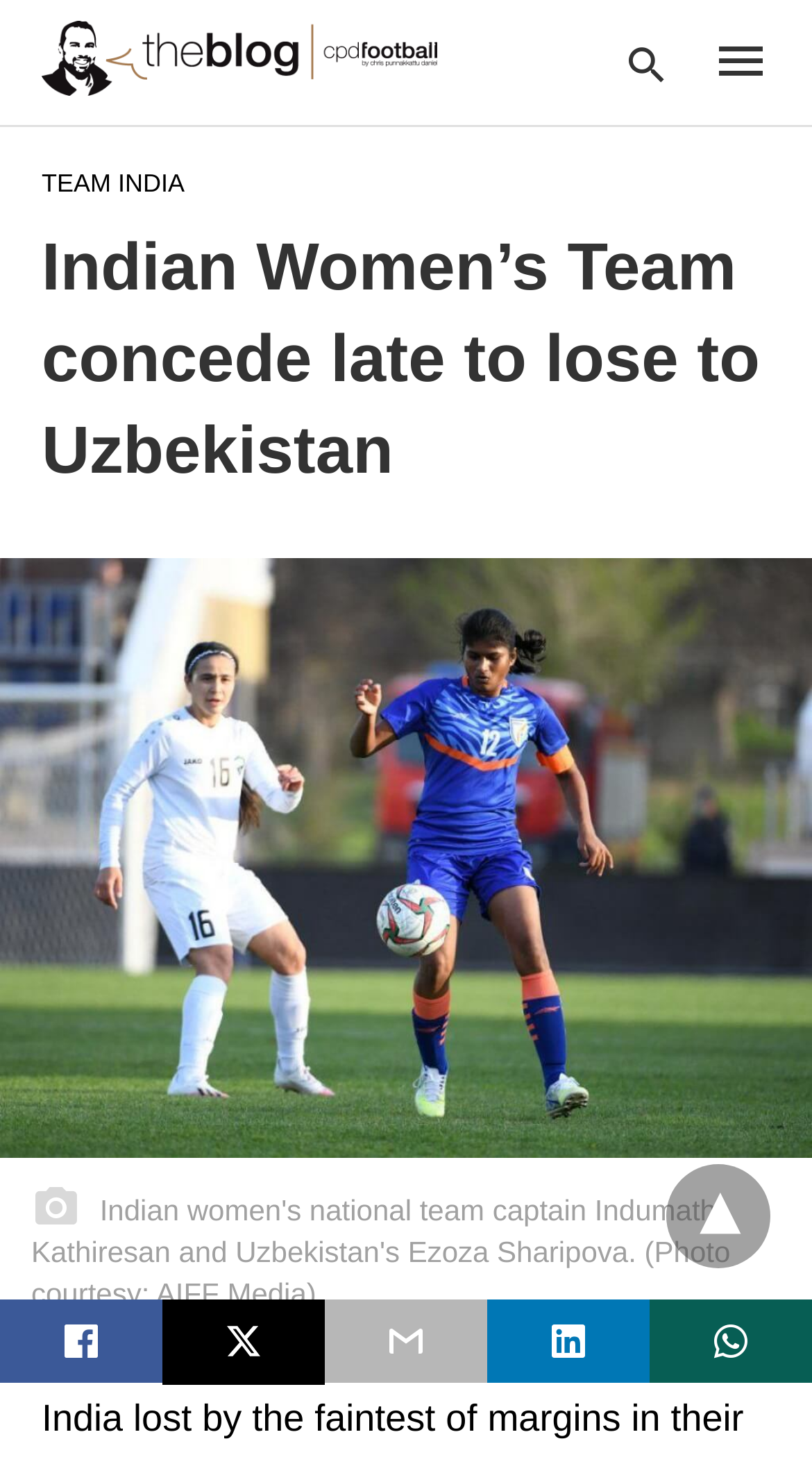Pinpoint the bounding box coordinates of the element to be clicked to execute the instruction: "go to the blog homepage".

[0.051, 0.014, 0.538, 0.066]